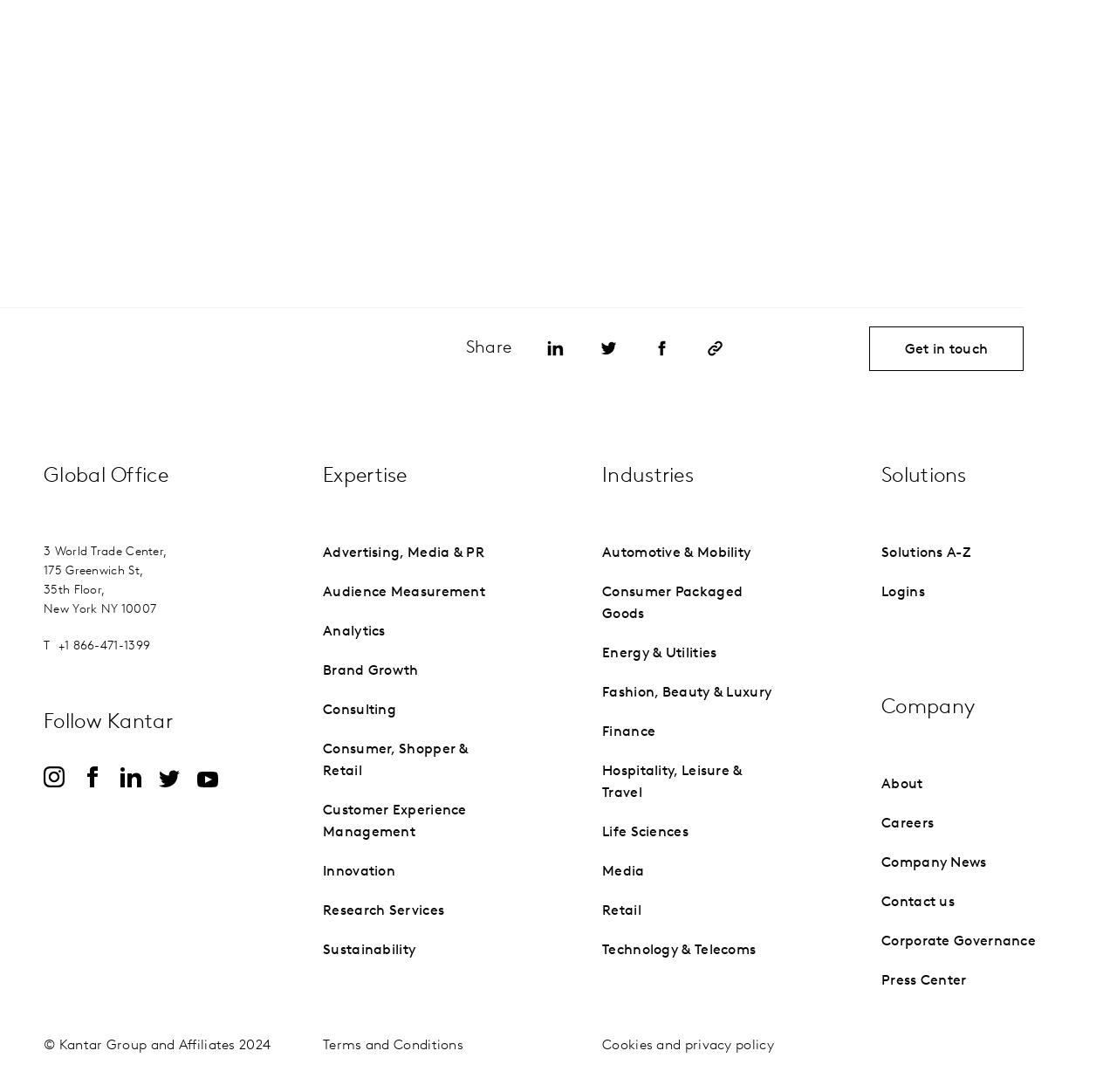Kindly determine the bounding box coordinates of the area that needs to be clicked to fulfill this instruction: "Click sign up button".

None